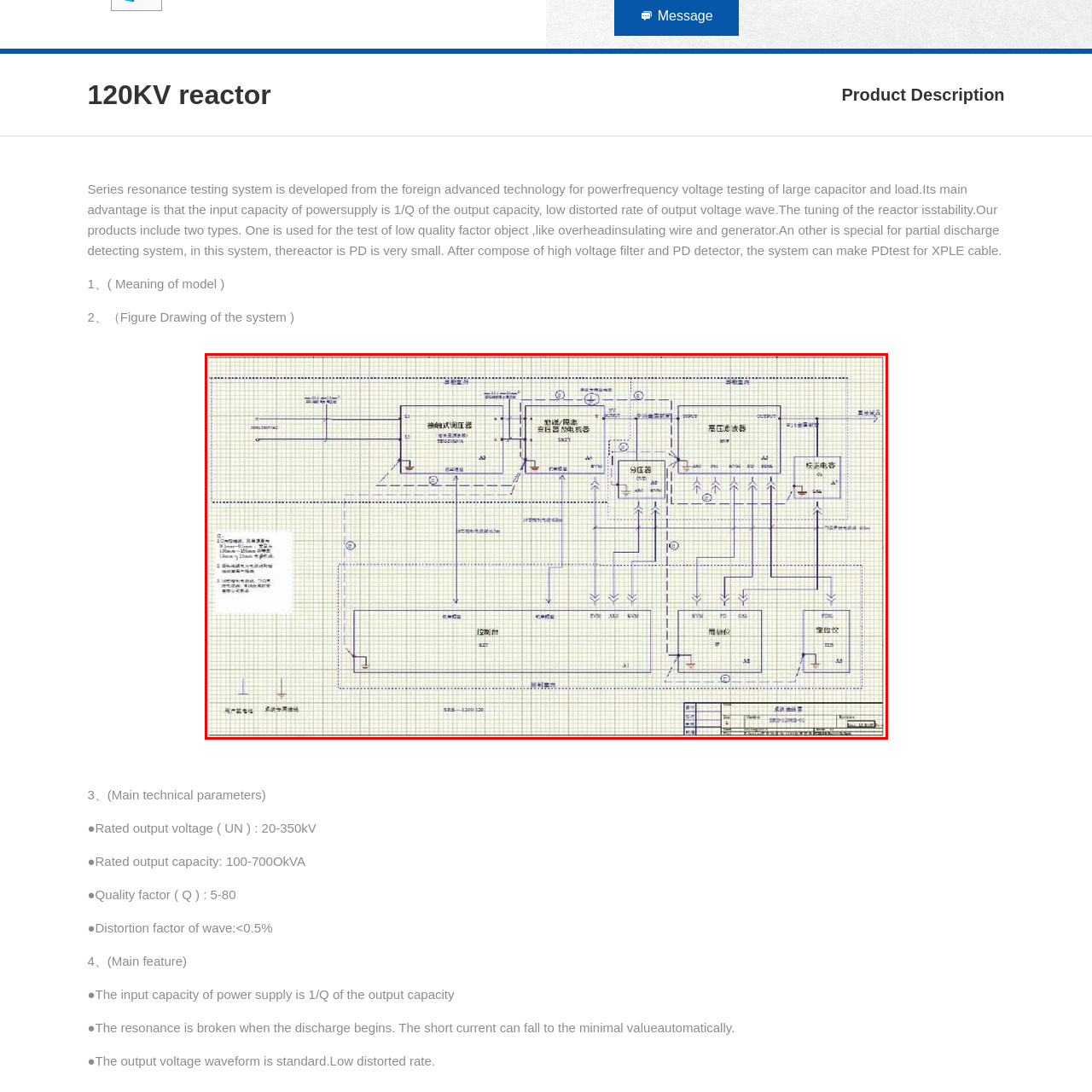Look at the image enclosed by the red boundary and give a detailed answer to the following question, grounding your response in the image's content: 
What is the background of the diagram?

The key elements of the schematic are outlined on a grid background, which facilitates easy measurement and reference. This grid background is essential for understanding the circuitry involved and for making accurate measurements.